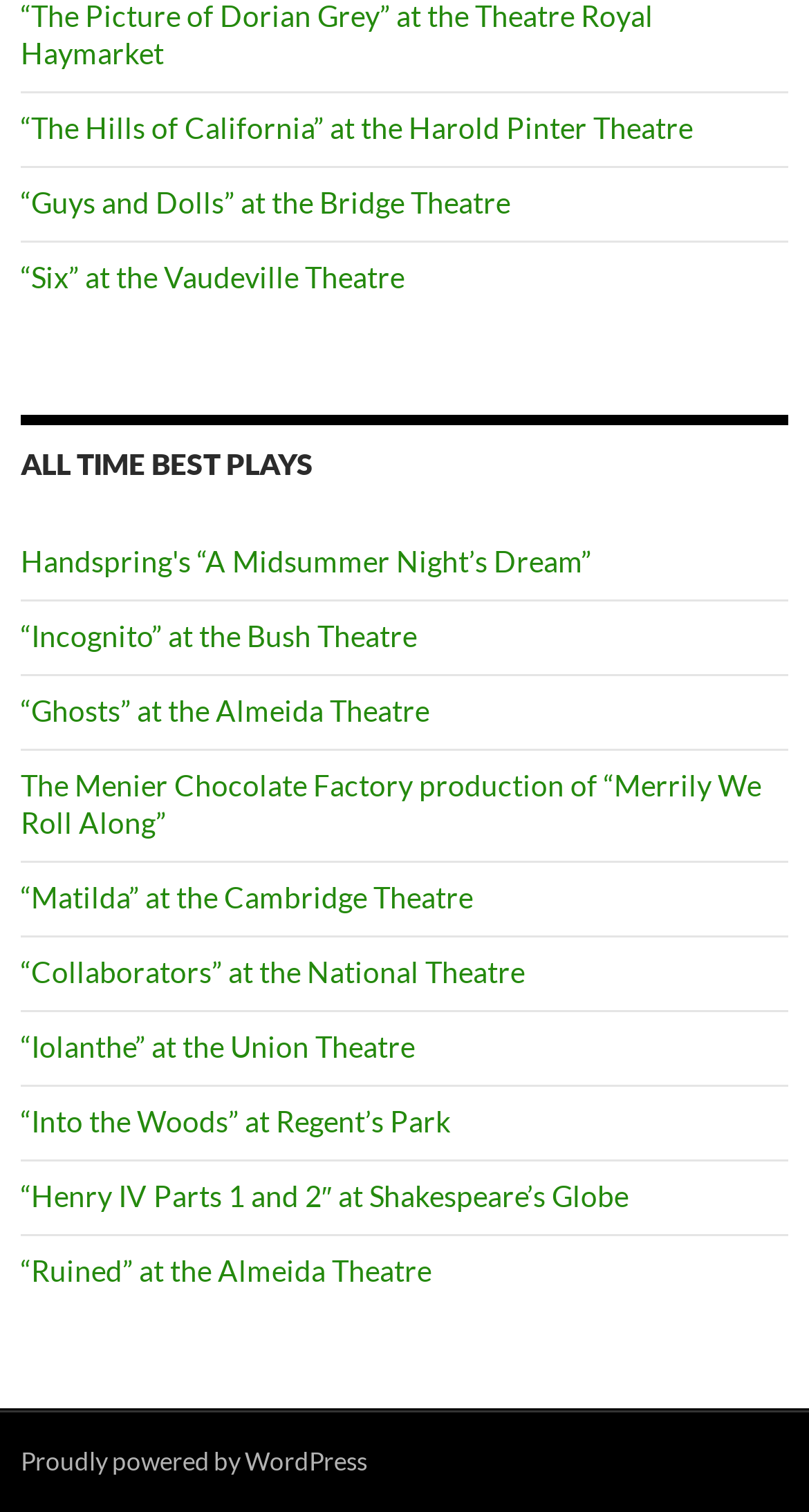Identify the bounding box coordinates for the element that needs to be clicked to fulfill this instruction: "Visit the WordPress page". Provide the coordinates in the format of four float numbers between 0 and 1: [left, top, right, bottom].

[0.026, 0.957, 0.454, 0.977]